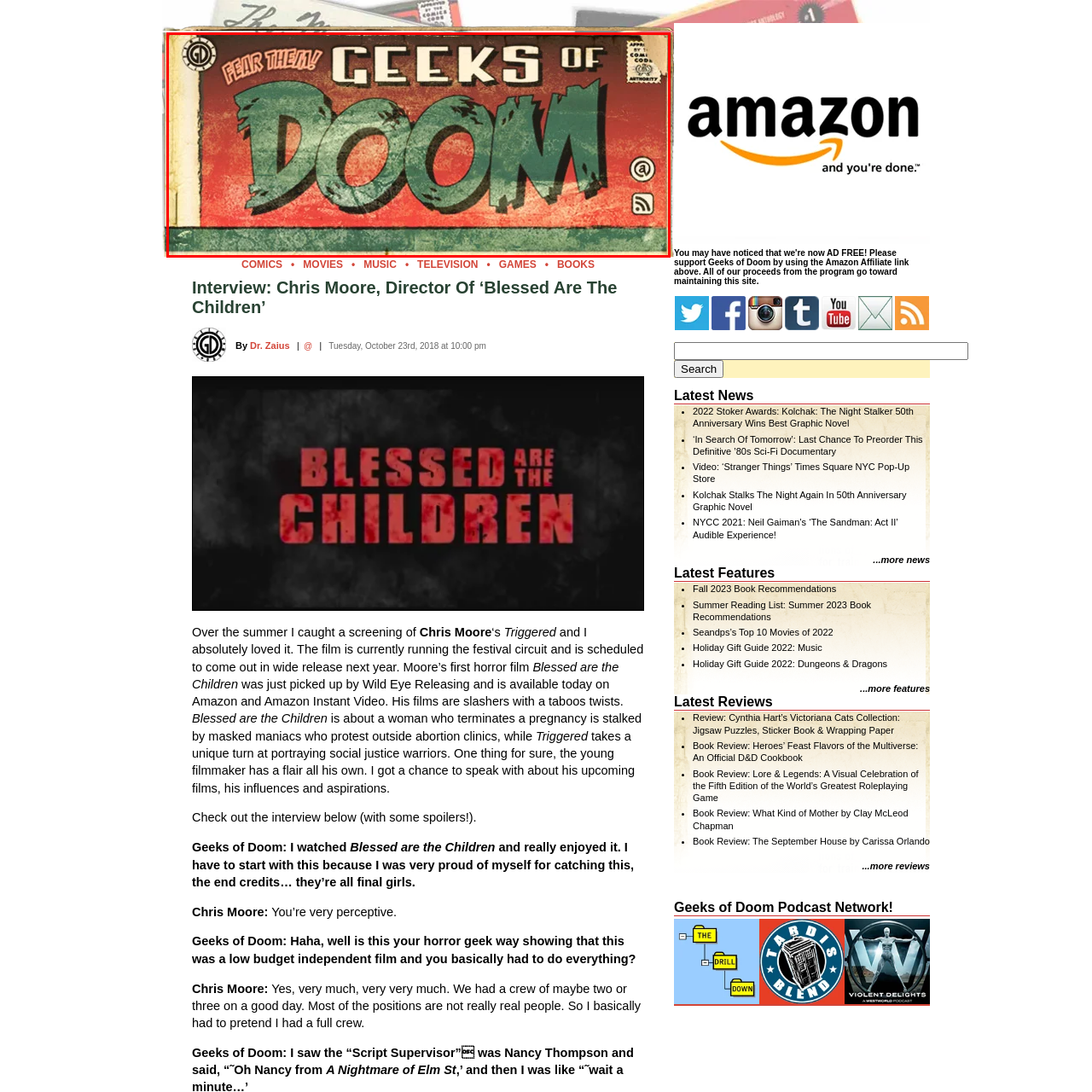Create a detailed narrative of the scene depicted inside the red-outlined image.

The image features a vibrant, retro-style banner for "Geeks of Doom," with a bold and playful design. The phrase "FEAR THEM!" is displayed prominently at the top in a dynamic font that conveys excitement and urgency. The centerpiece showcases the title "GEEKS of DOOM" in large, stylized lettering, where the word "DOOM" stands out with a striking green color and layered effect, creating depth against a textured red background. The overall aesthetic evokes a sense of nostalgia, reminiscent of classic comic book covers or horror-themed graphics. Accompanying the title is an icon representing the brand's social media engagement, suggesting an invitation for viewers to connect with their content online. This imagery encapsulates the spirit of geek culture and horror fandom, drawing attention to the platform's unique voice in entertainment discussion.